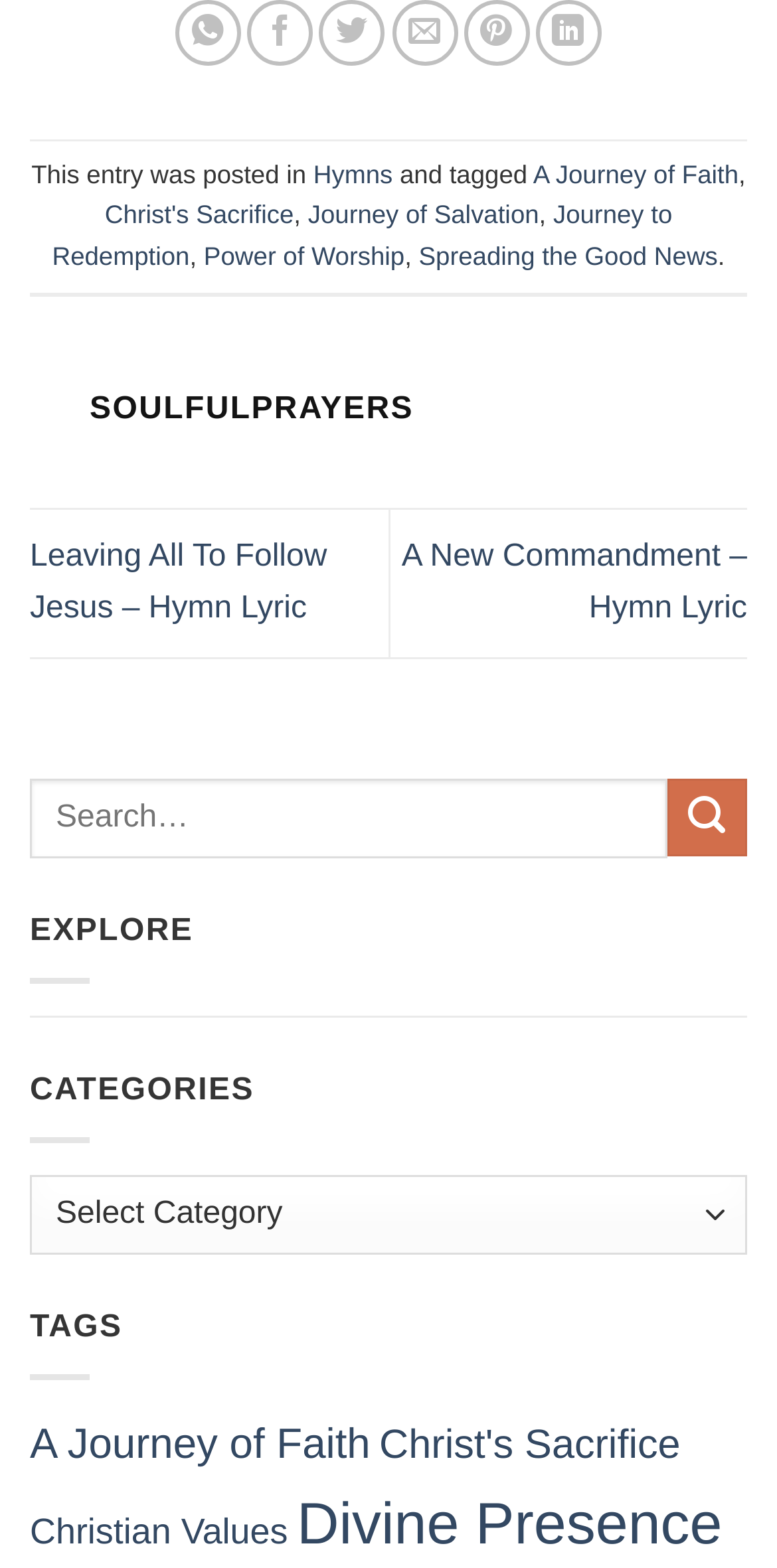Please specify the bounding box coordinates of the region to click in order to perform the following instruction: "Search for something".

[0.038, 0.496, 0.962, 0.547]